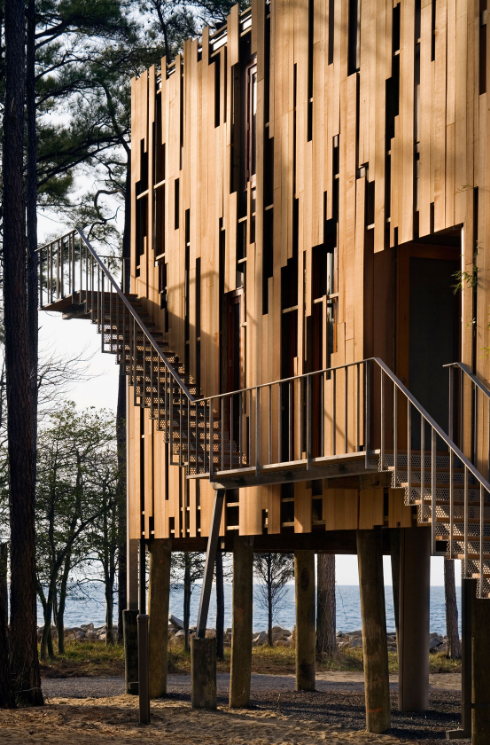What is the aesthetic of the staircase?
Please answer the question as detailed as possible.

The caption describes the staircase as having a 'sleek railing' and emphasizes the house's 'minimalist aesthetic.' This suggests that the aesthetic of the staircase is minimalist.